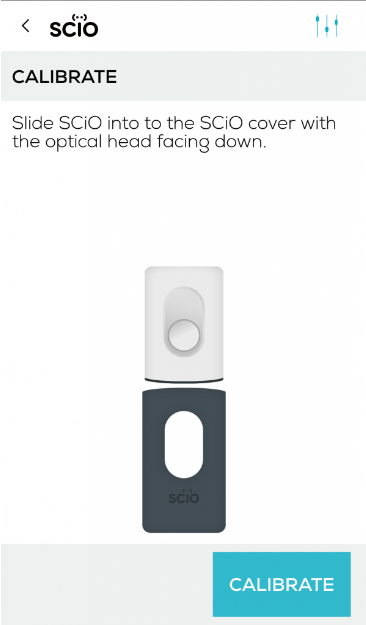What is the color of the SCiO device?
Look at the screenshot and respond with a single word or phrase.

White